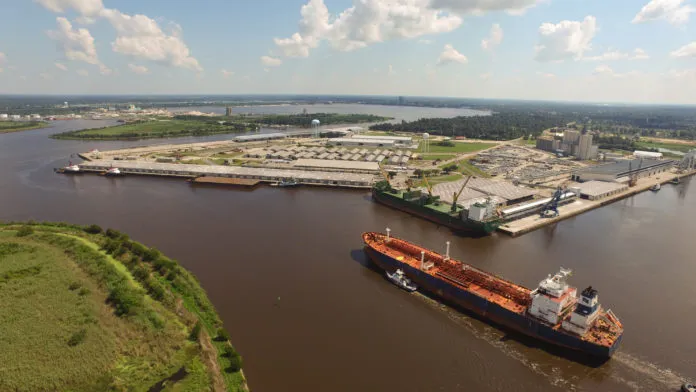Use one word or a short phrase to answer the question provided: 
What is the purpose of the industrial complex?

Manufacturing and logistics